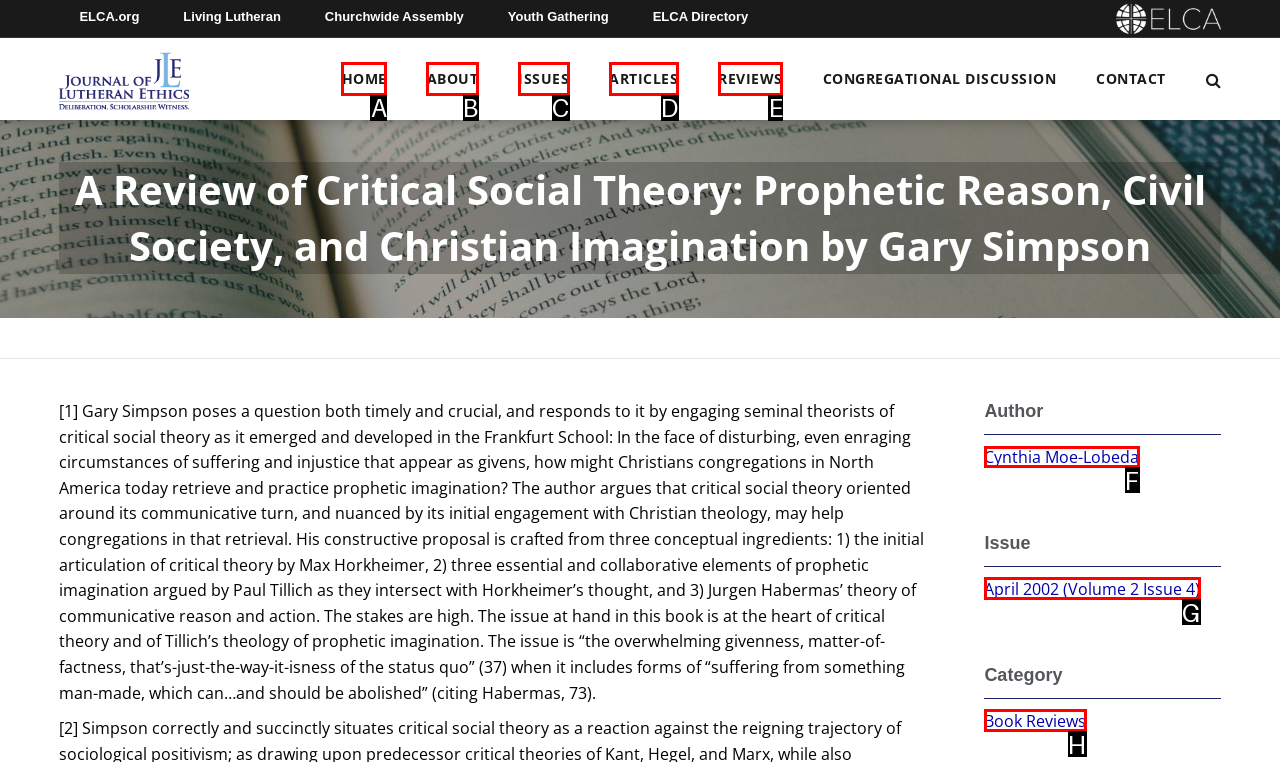Identify the correct UI element to click on to achieve the following task: Read the review by Cynthia Moe-Lobeda Respond with the corresponding letter from the given choices.

F